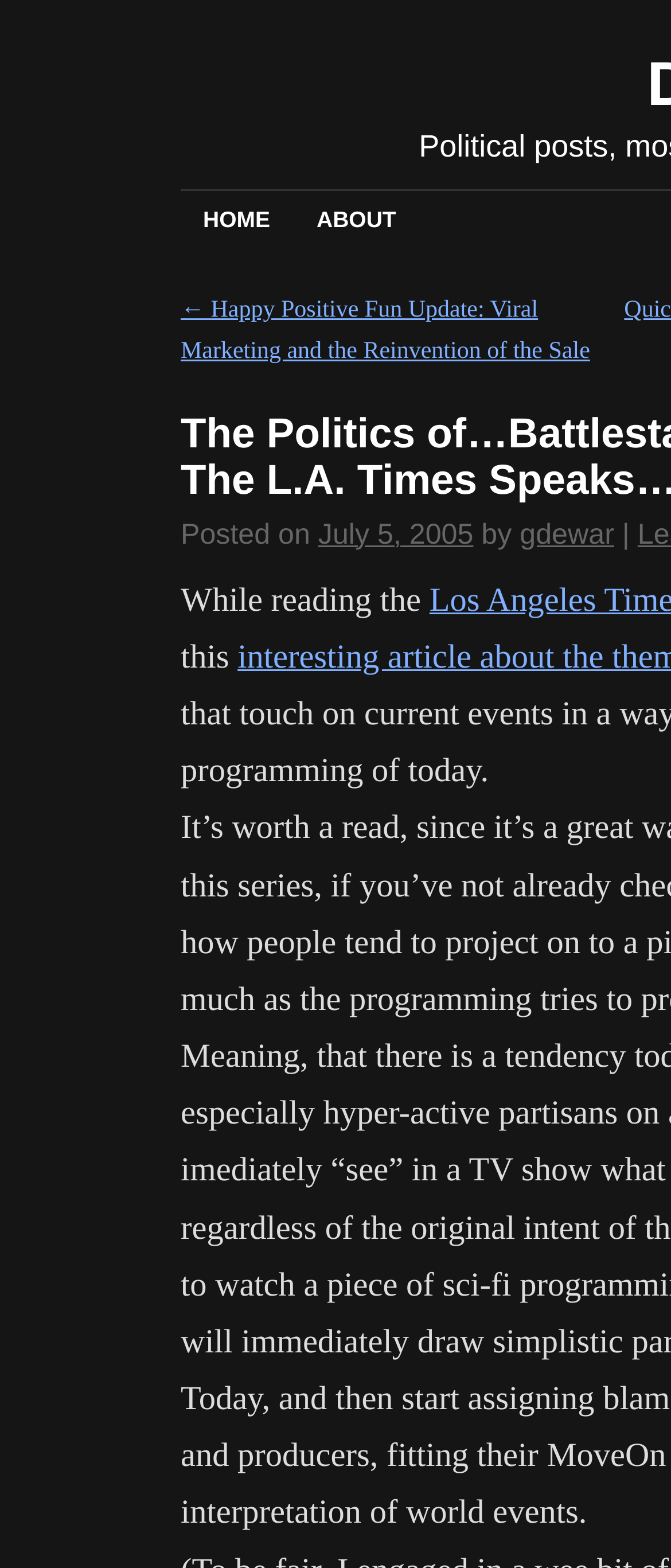Identify the bounding box coordinates for the UI element described as follows: "Home". Ensure the coordinates are four float numbers between 0 and 1, formatted as [left, top, right, bottom].

[0.269, 0.122, 0.436, 0.155]